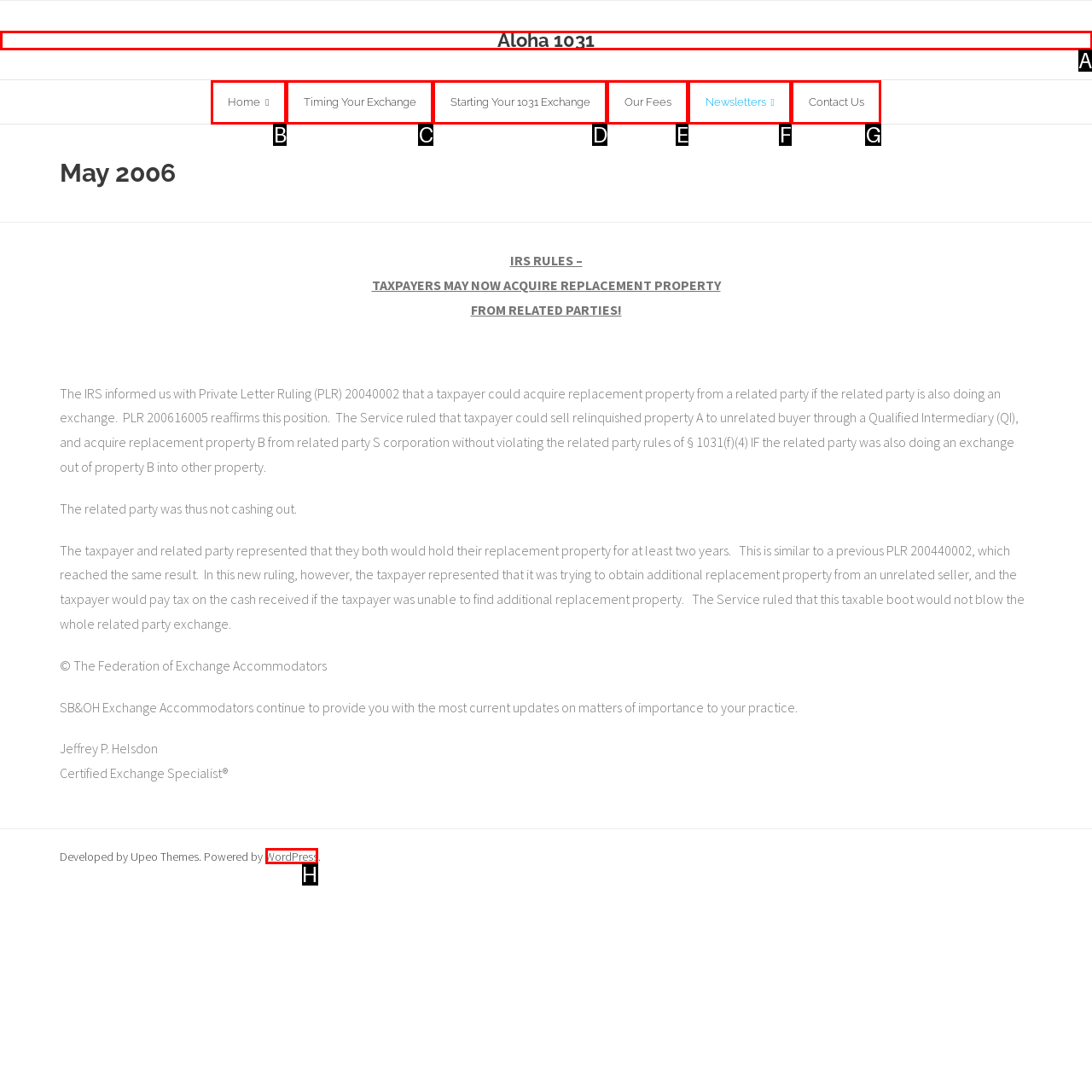Point out the HTML element I should click to achieve the following task: Click on the 'Contact Us' link Provide the letter of the selected option from the choices.

None